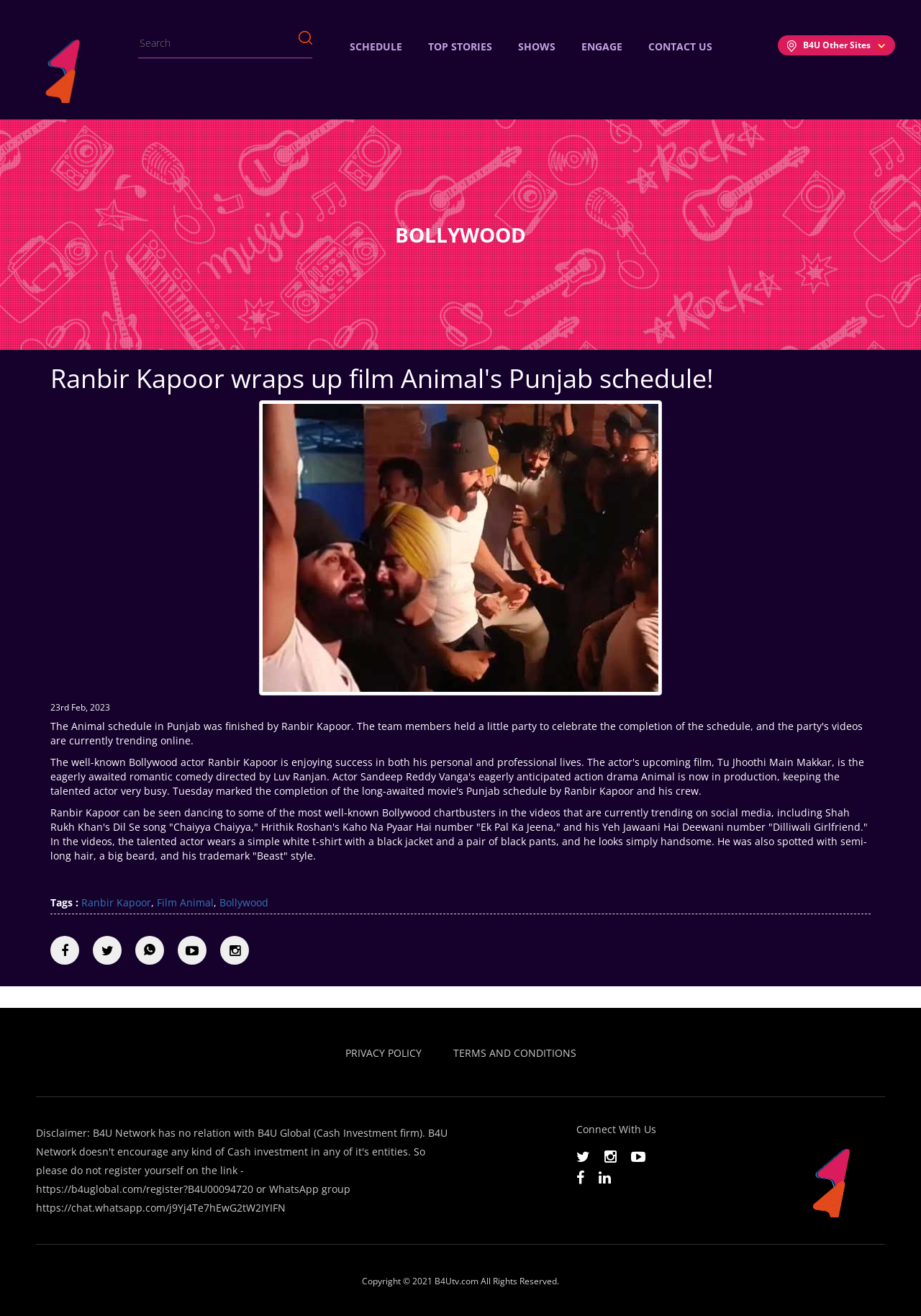Determine the bounding box coordinates of the target area to click to execute the following instruction: "Check PRIVACY POLICY."

[0.375, 0.795, 0.457, 0.805]